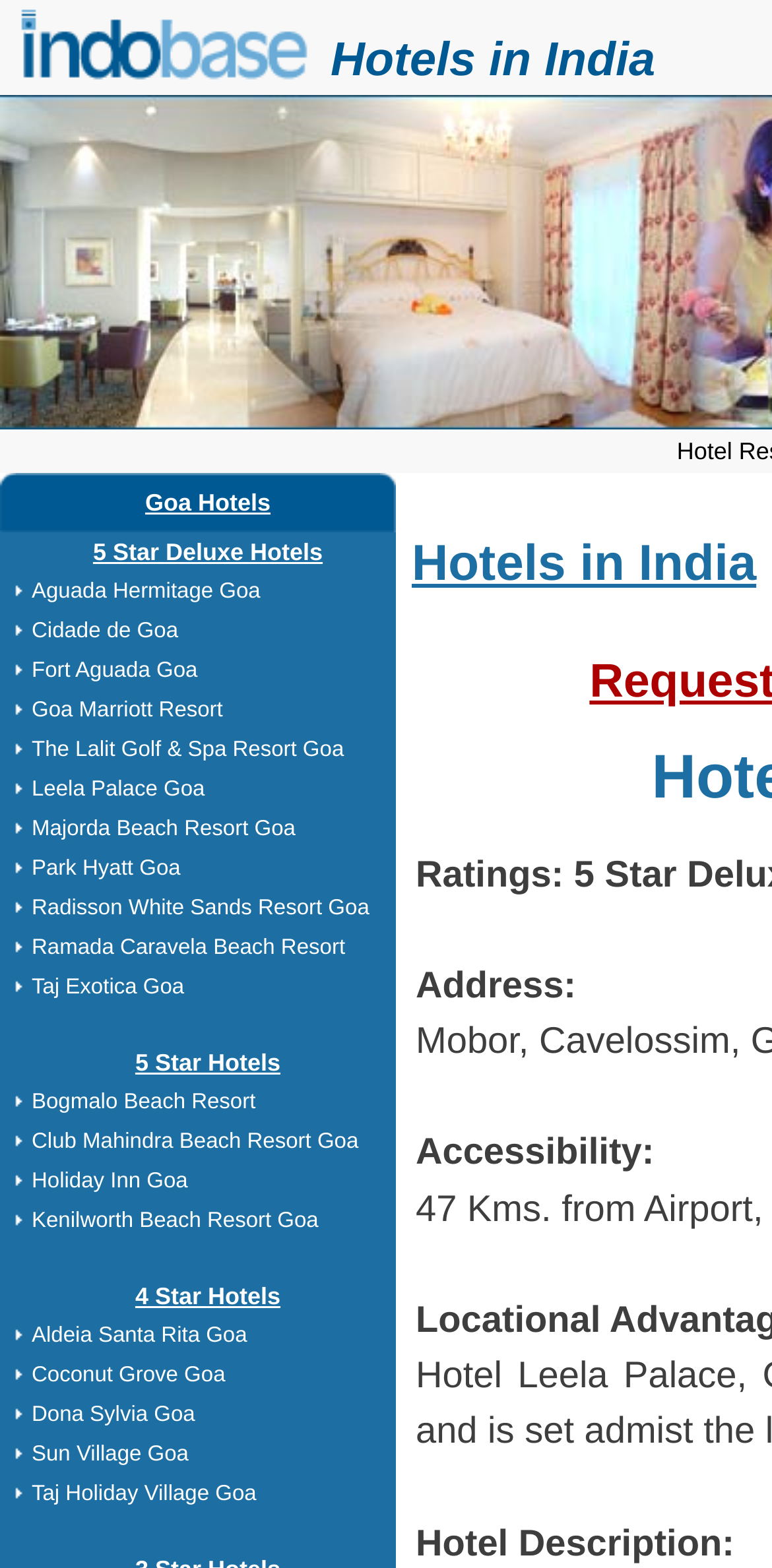Find the bounding box coordinates of the UI element according to this description: "Club Mahindra Beach Resort Goa".

[0.041, 0.721, 0.464, 0.736]